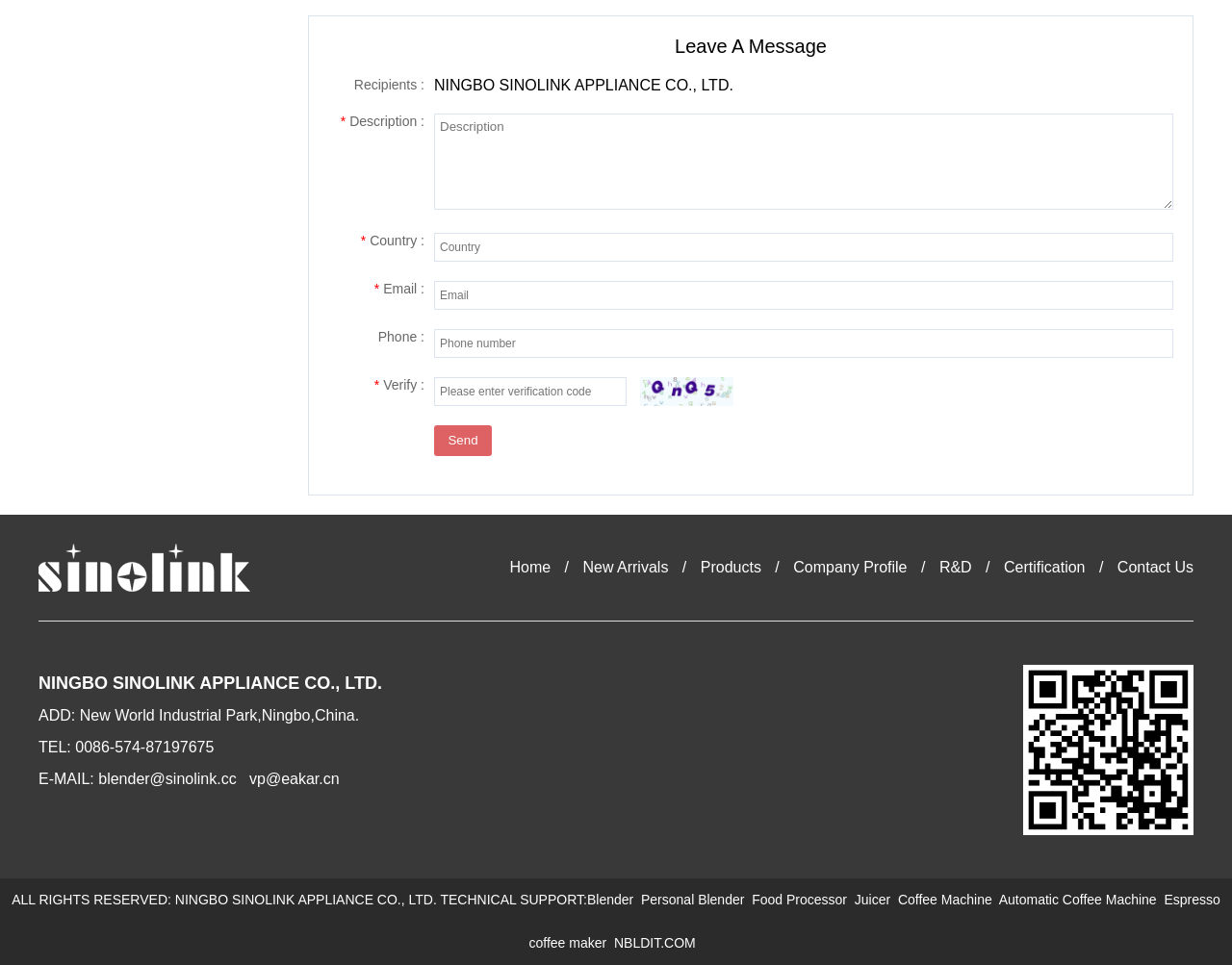What products does the company offer?
Look at the image and construct a detailed response to the question.

The webpage has links to different product categories at the bottom, including blenders, food processors, juicers, coffee machines, and more. This suggests that the company offers a range of products in the appliance industry.